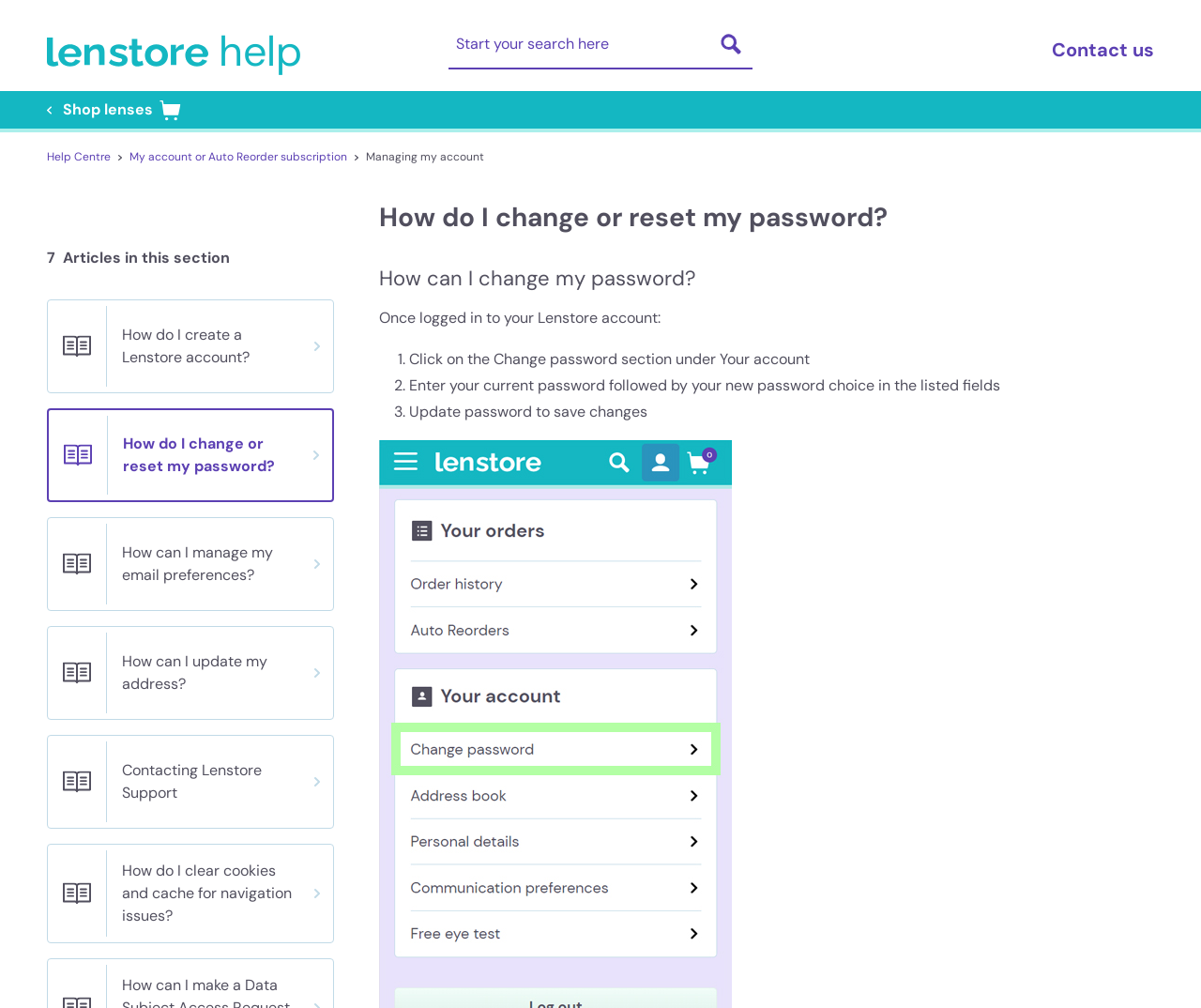How many articles are in the Managing my account section?
Please give a detailed and thorough answer to the question, covering all relevant points.

The webpage indicates that there are 7 articles in the Managing my account section, as stated in the heading '7 Articles in this section'.